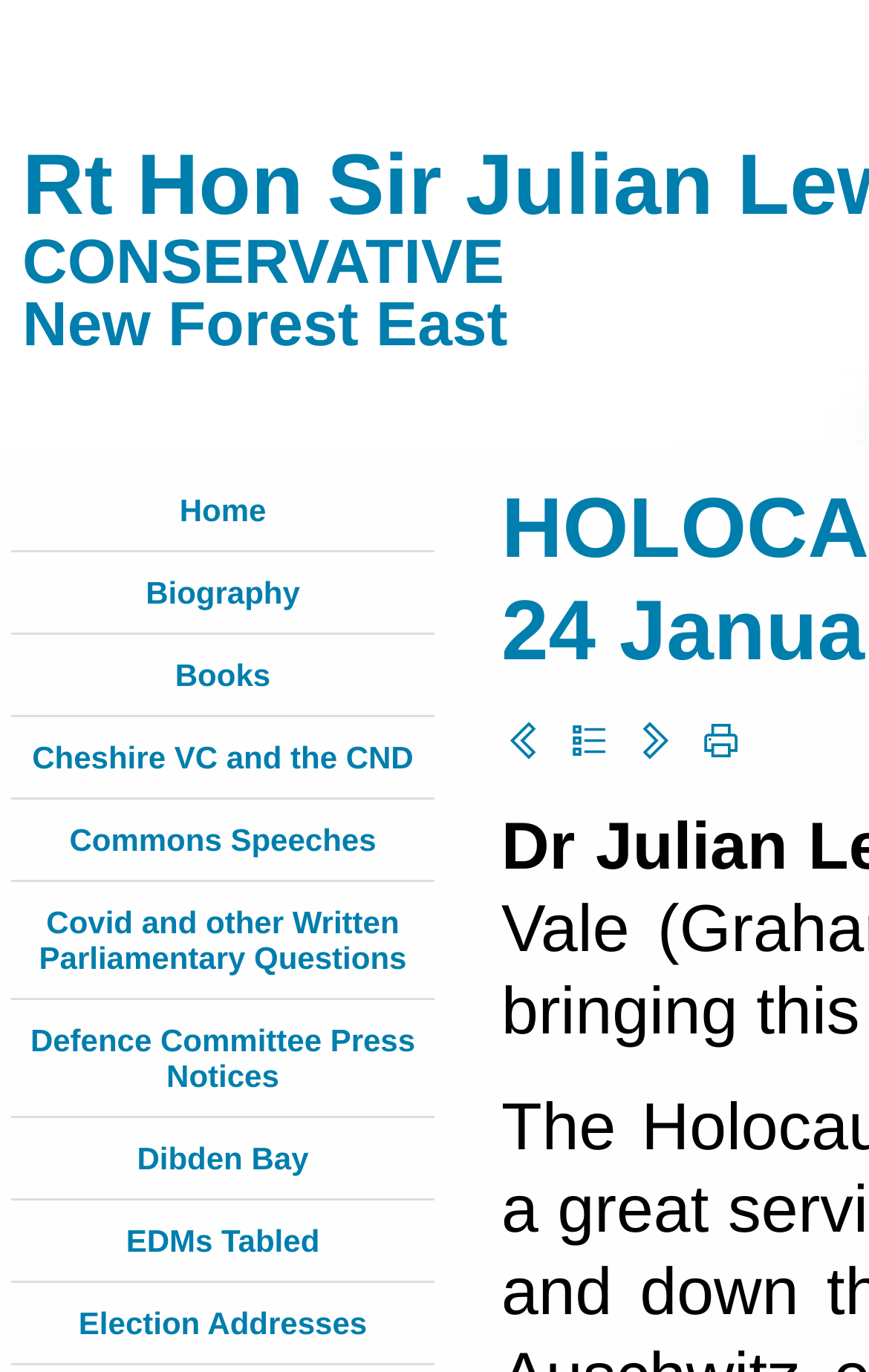Extract the bounding box coordinates for the HTML element that matches this description: "Defence Committee Press Notices". The coordinates should be four float numbers between 0 and 1, i.e., [left, top, right, bottom].

[0.035, 0.745, 0.478, 0.797]